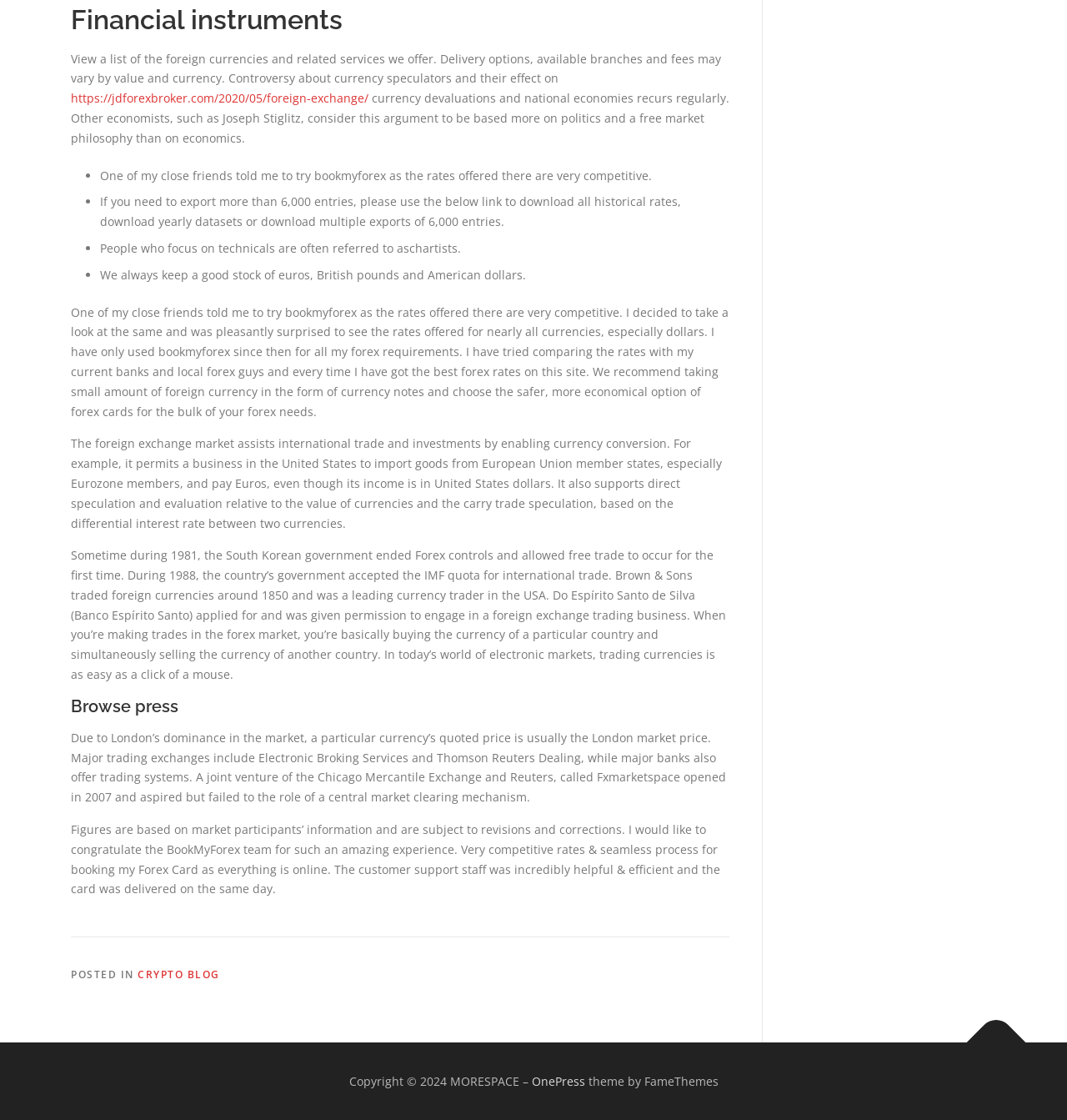Identify the bounding box coordinates for the UI element described as follows: "https://jdforexbroker.com/2020/05/foreign-exchange/". Ensure the coordinates are four float numbers between 0 and 1, formatted as [left, top, right, bottom].

[0.066, 0.081, 0.345, 0.095]